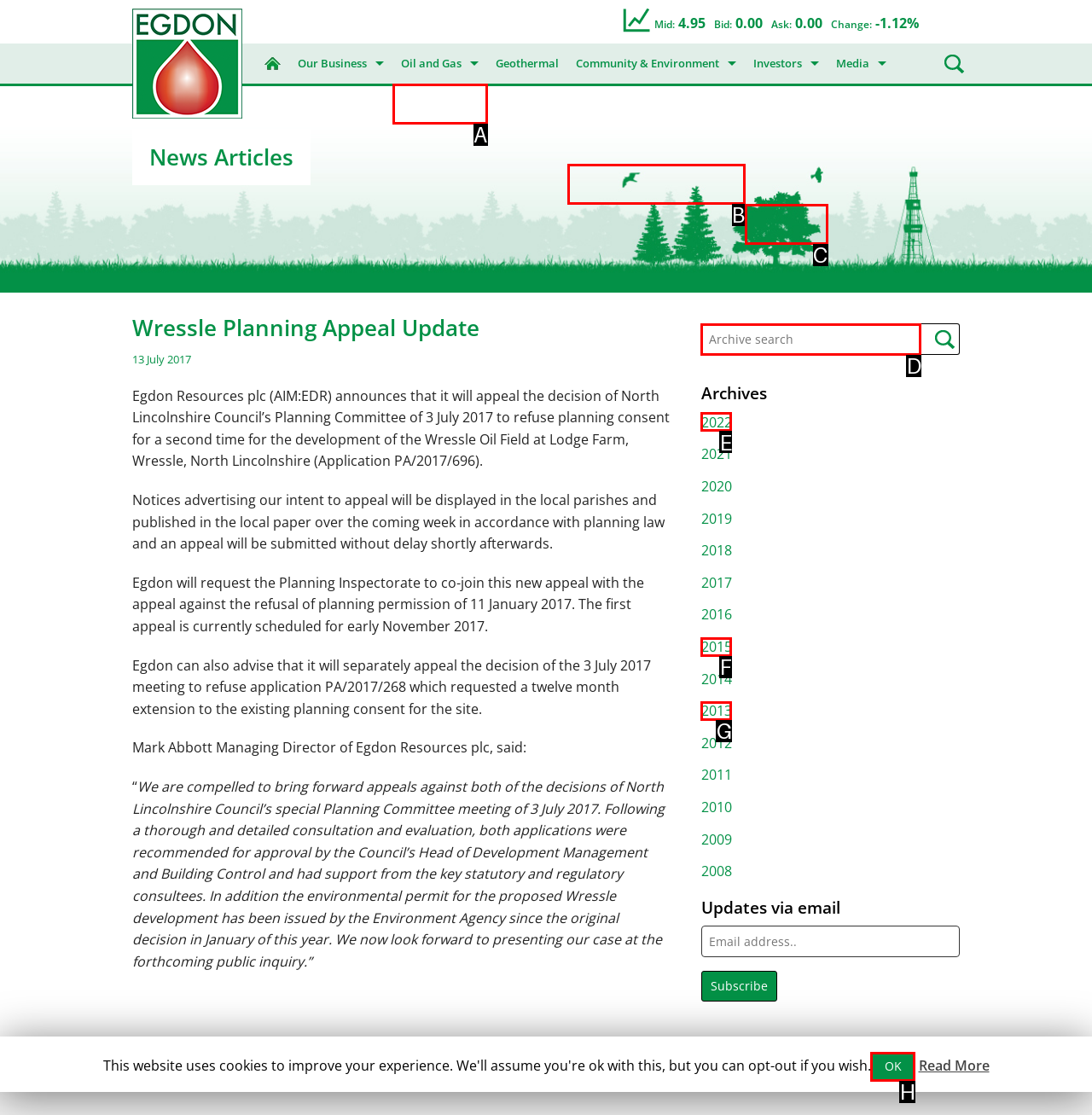Identify the option that corresponds to the description: name="s" placeholder="Archive search" 
Provide the letter of the matching option from the available choices directly.

D